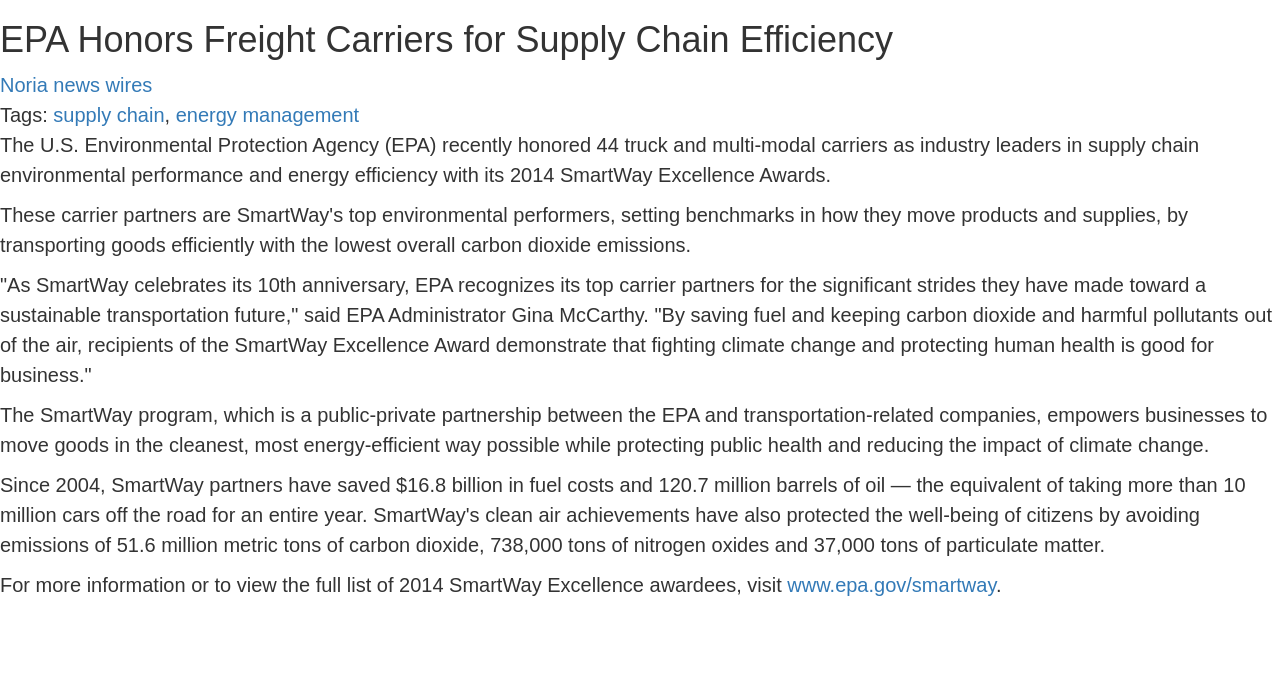Given the element description "supply chain", identify the bounding box of the corresponding UI element.

[0.042, 0.149, 0.129, 0.181]